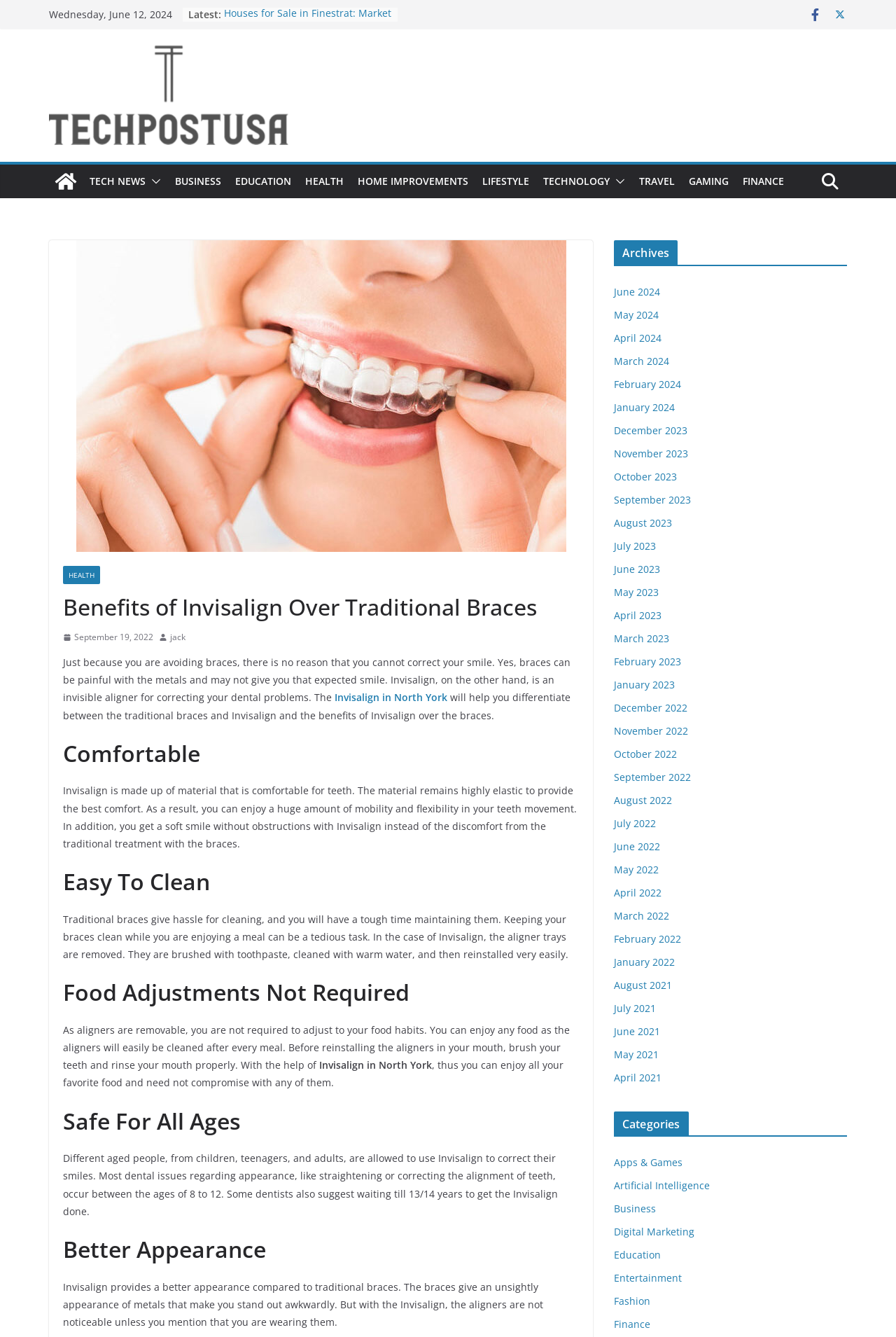Refer to the screenshot and answer the following question in detail:
What is the date displayed at the top of the webpage?

The date is displayed at the top of the webpage, which is 'Wednesday, June 12, 2024', indicating the current date or the date of the latest post.